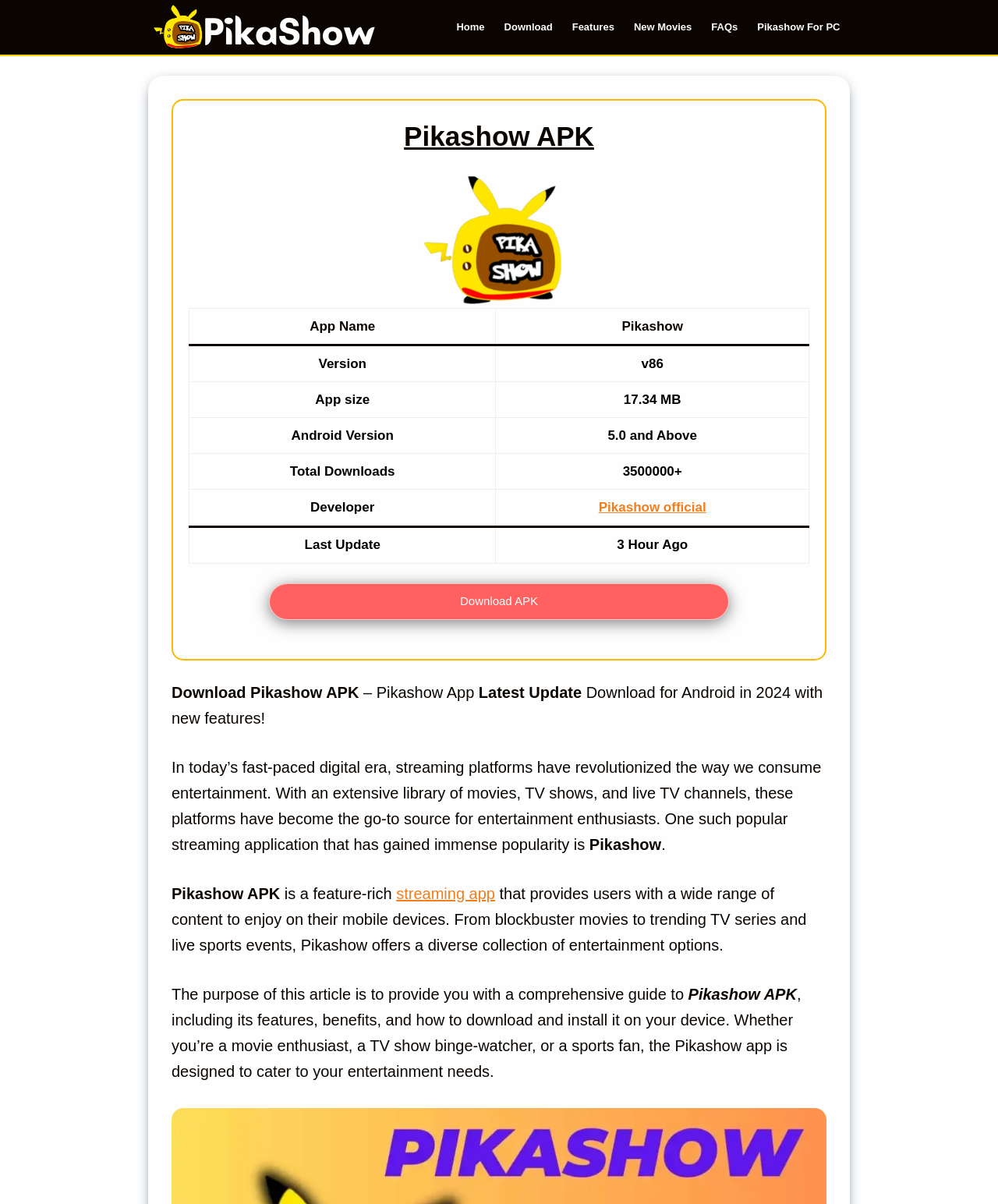Identify the bounding box coordinates of the element to click to follow this instruction: 'Go to the 'Home' page'. Ensure the coordinates are four float values between 0 and 1, provided as [left, top, right, bottom].

[0.448, 0.0, 0.495, 0.045]